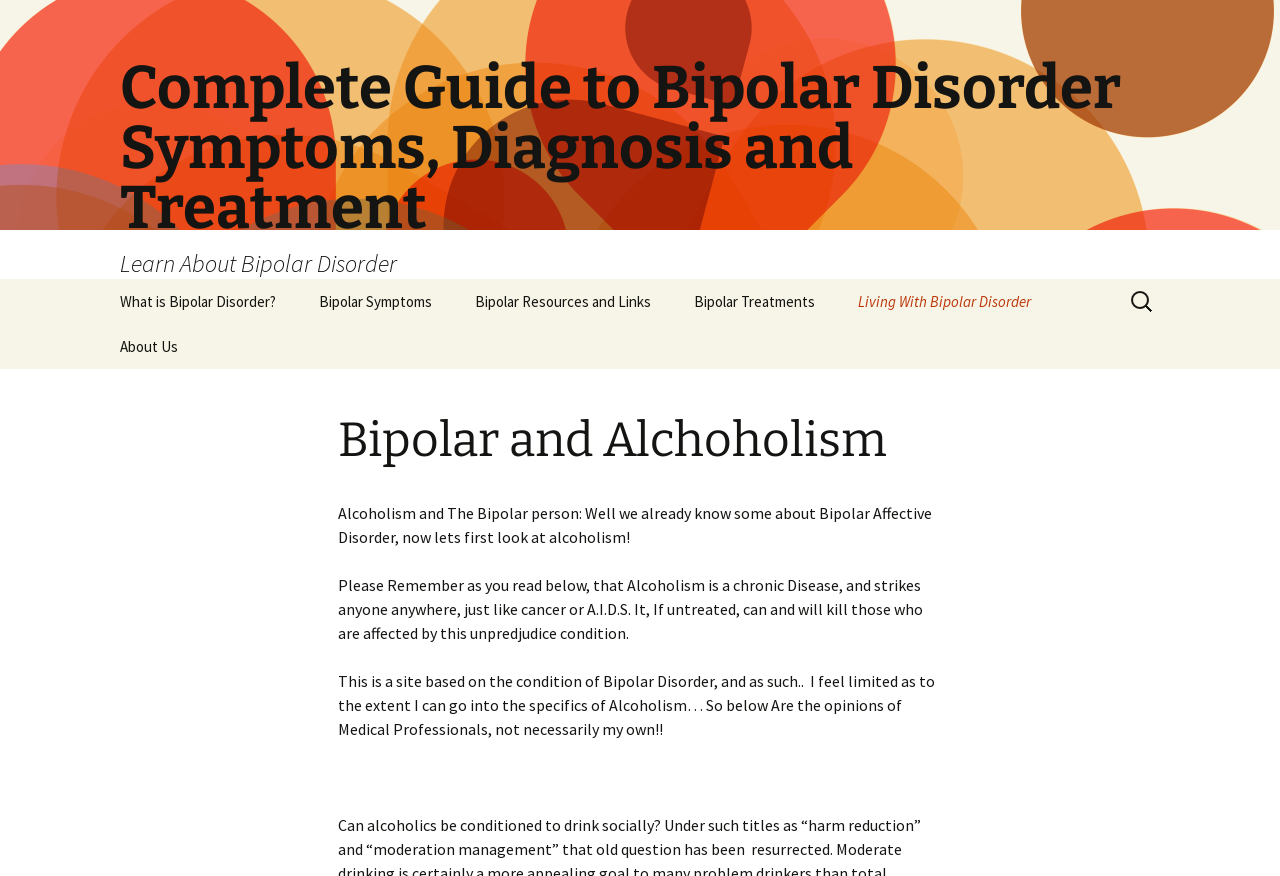Determine the bounding box coordinates for the UI element with the following description: "Books on Bipolar Disorder". The coordinates should be four float numbers between 0 and 1, represented as [left, top, right, bottom].

[0.355, 0.37, 0.512, 0.438]